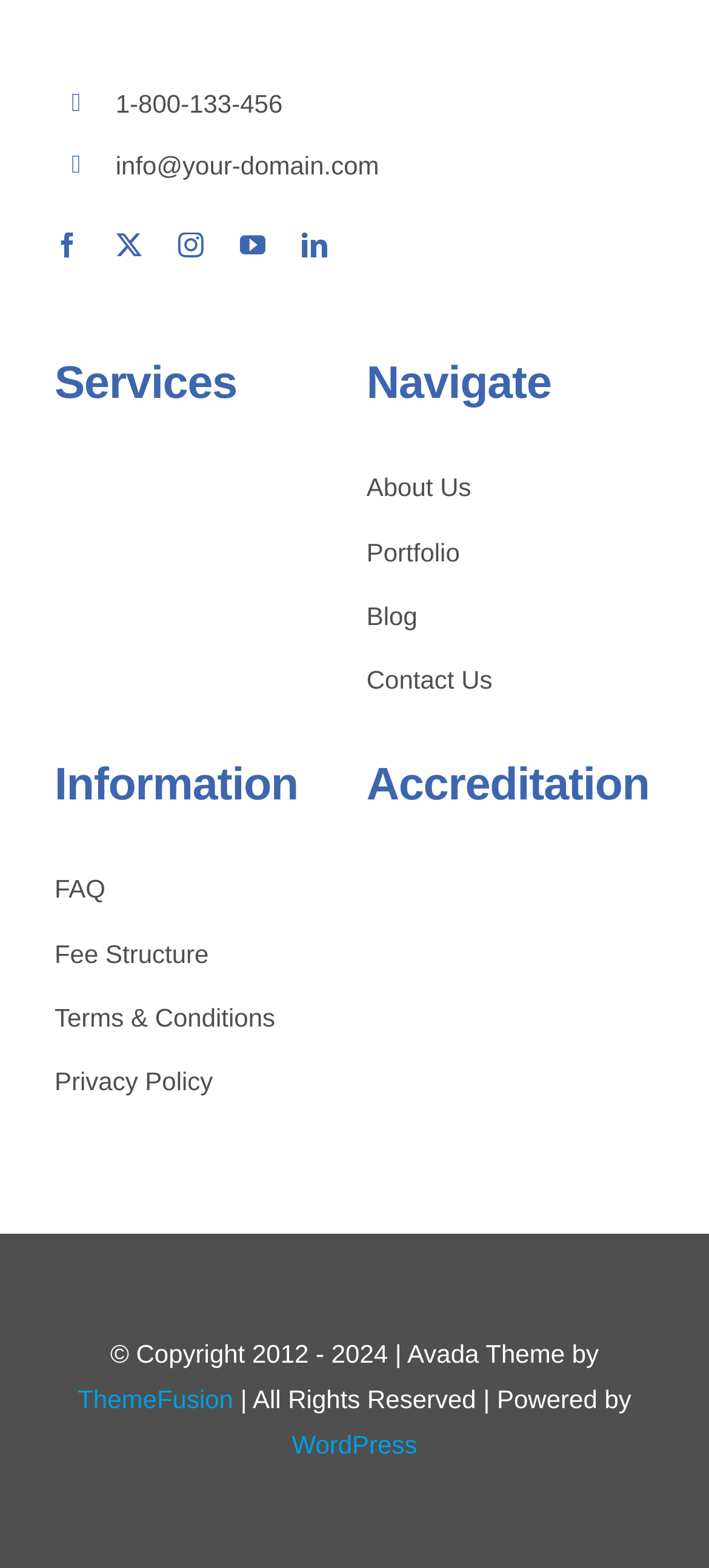Find the bounding box coordinates for the area that should be clicked to accomplish the instruction: "go to theme fusion website".

[0.11, 0.883, 0.329, 0.902]